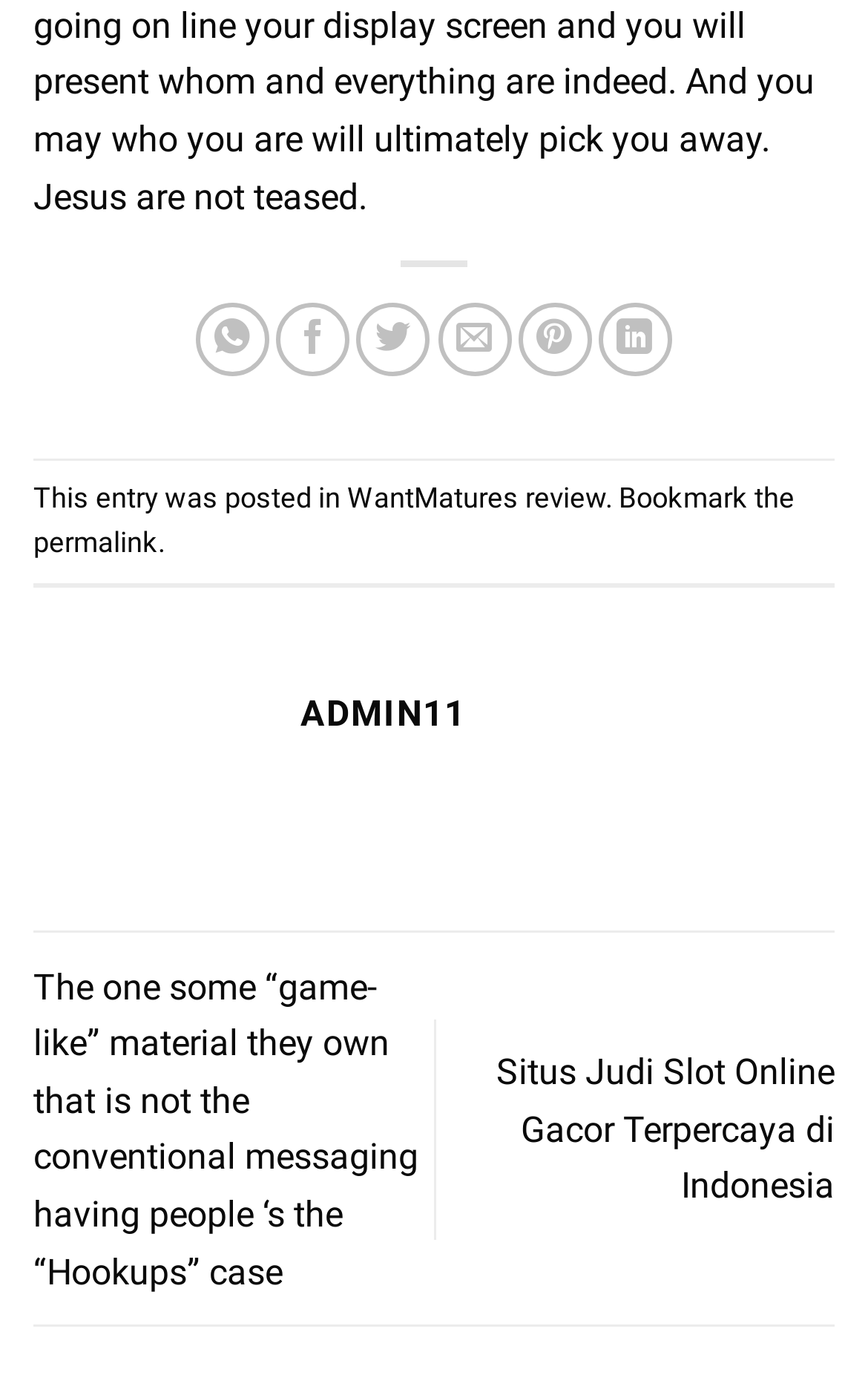Please identify the coordinates of the bounding box for the clickable region that will accomplish this instruction: "Bookmark the permalink".

[0.038, 0.378, 0.182, 0.402]